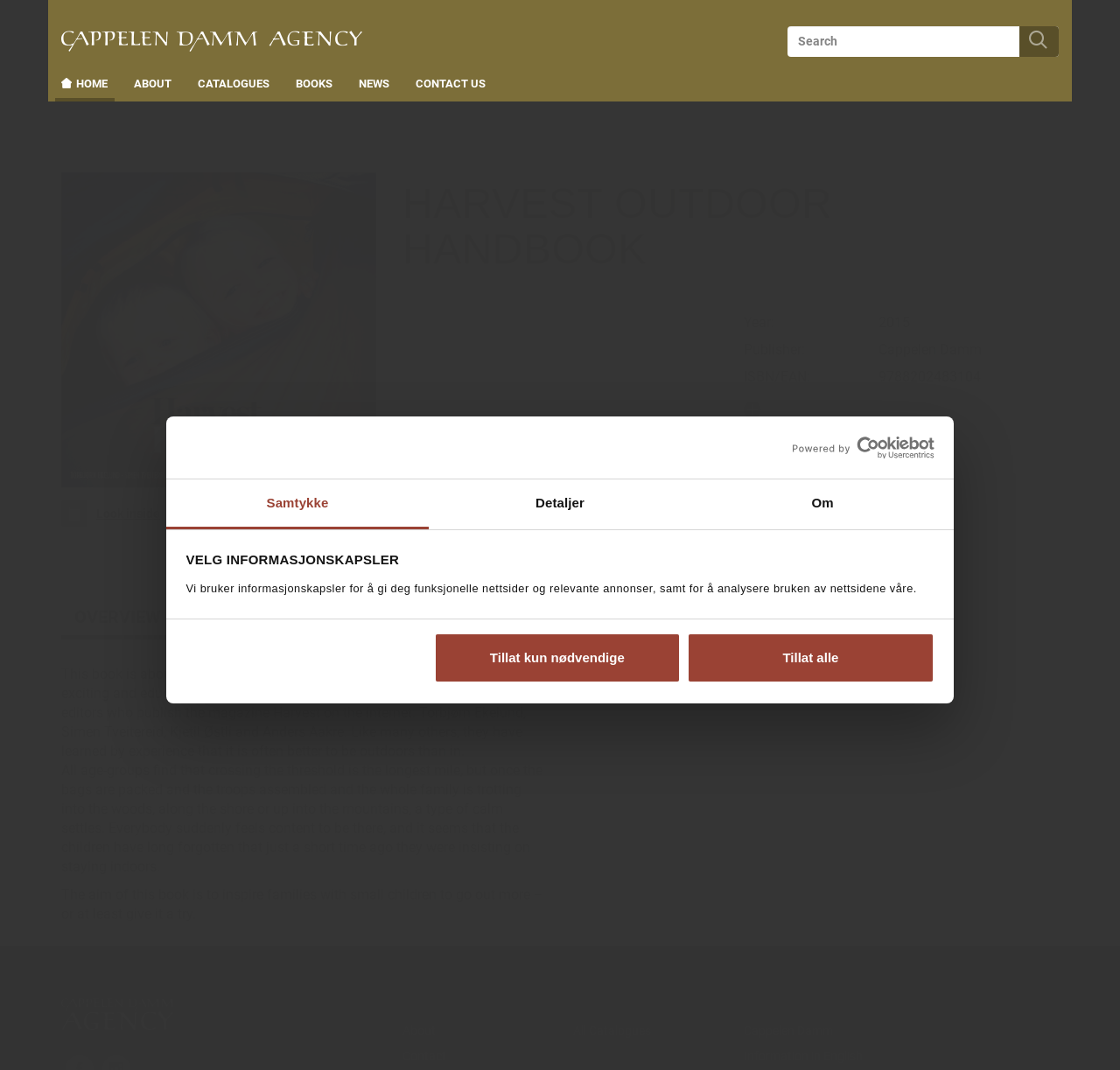Explain in detail what is displayed on the webpage.

This webpage is about a book titled "Harvest hakkespettbok (Innbundet)" which is a self-help book. At the top left corner, there is a logo that opens in a new window, and next to it, there is an image with the text "Powered by Cookiebot". Below the logo, there is a horizontal tab list with three tabs: "Samtykke", "Detaljer", and "Om". The first tab "Samtykke" is selected, and it displays a message about using cookies for functional websites and relevant advertisements, as well as analyzing website usage.

On the top right corner, there is a search bar with a search button. Below the search bar, there is a navigation menu with links to "HOME", "ABOUT", "CATALOGUES", "BOOKS", "NEWS", and "CONTACT US".

The main content of the webpage is divided into two sections. The left section displays an image of the book cover, and below it, there is a link to "Look inside" the book. The right section displays book information in a table format, including the Norwegian title, year, pages, publisher, and ISBN/EAN.

Below the book information table, there is a button with an icon, and next to it, there is a tab panel with three tabs: "OVERVIEW", "FOREIGN RIGHTS", and another tab. The first tab "OVERVIEW" is not selected, and it displays a description of the book, which is about enjoying the outdoors with children and includes various activities.

At the bottom of the webpage, there are three sections with headings: "AGENCY", "CATALOGUES", and "CAPPELEN DAMM". Each section has links to related pages.